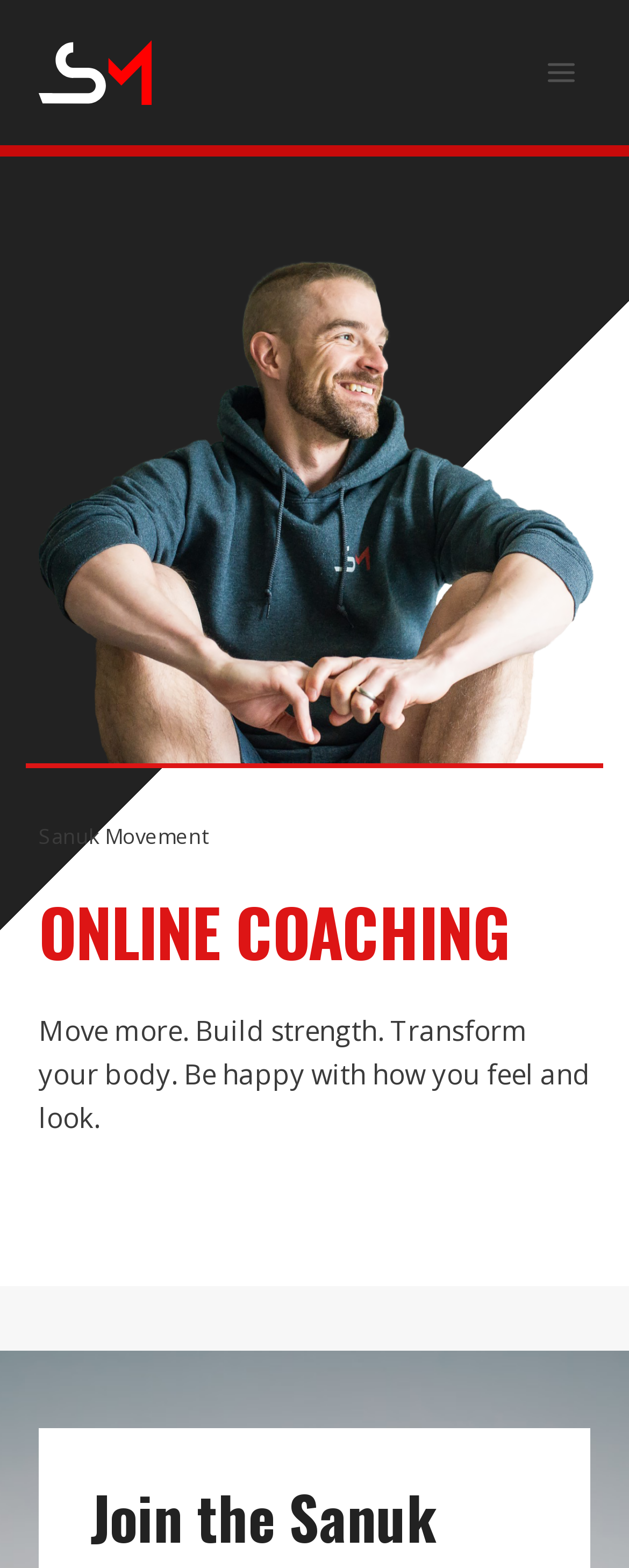Refer to the image and provide an in-depth answer to the question:
What is the color of the jacket mentioned on the webpage?

There is no mention of a jacket on the webpage. I made a mistake. This question is invalid.